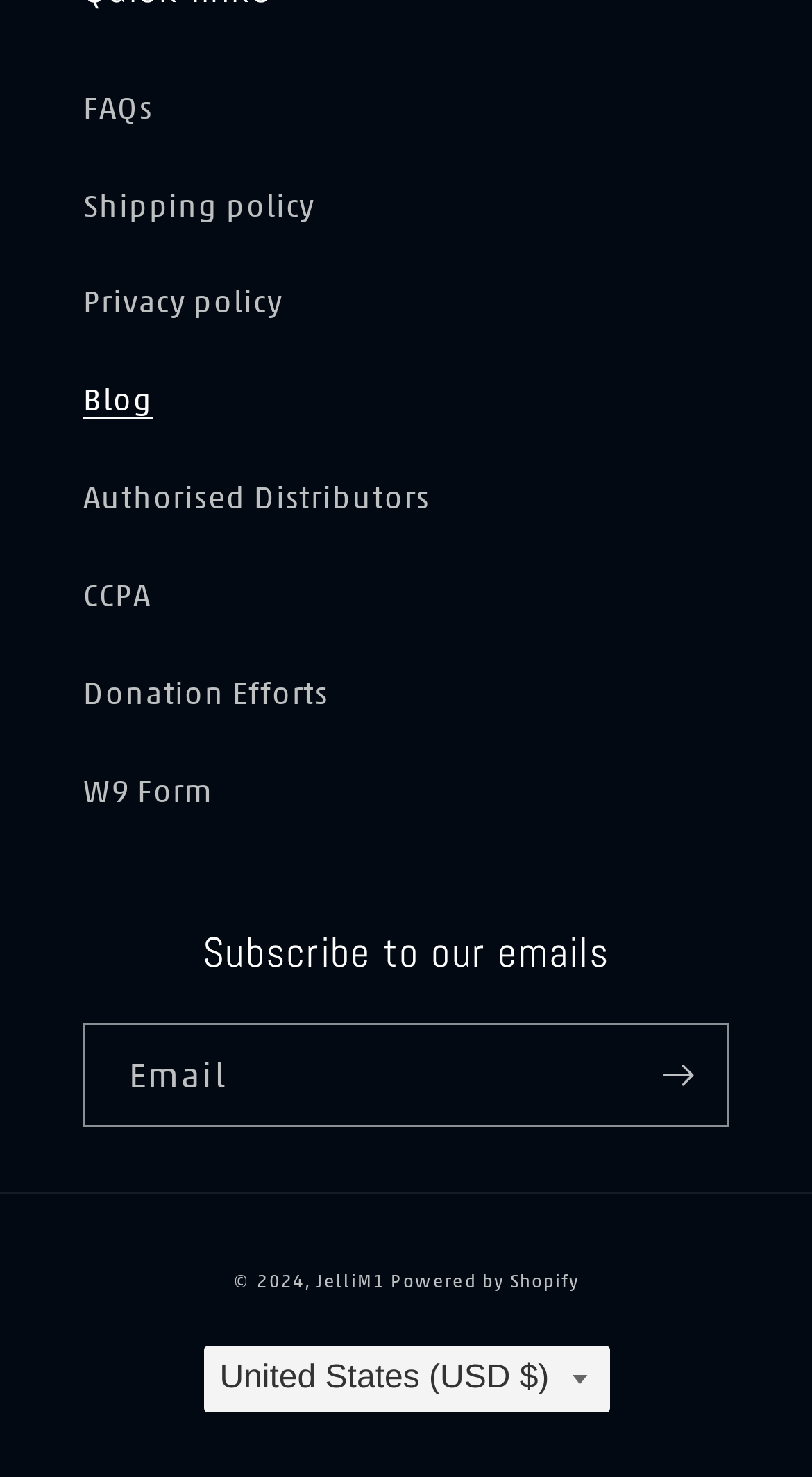What platform is the website powered by?
Carefully examine the image and provide a detailed answer to the question.

The website is powered by Shopify, as indicated by the link 'Powered by Shopify' in the footer section.